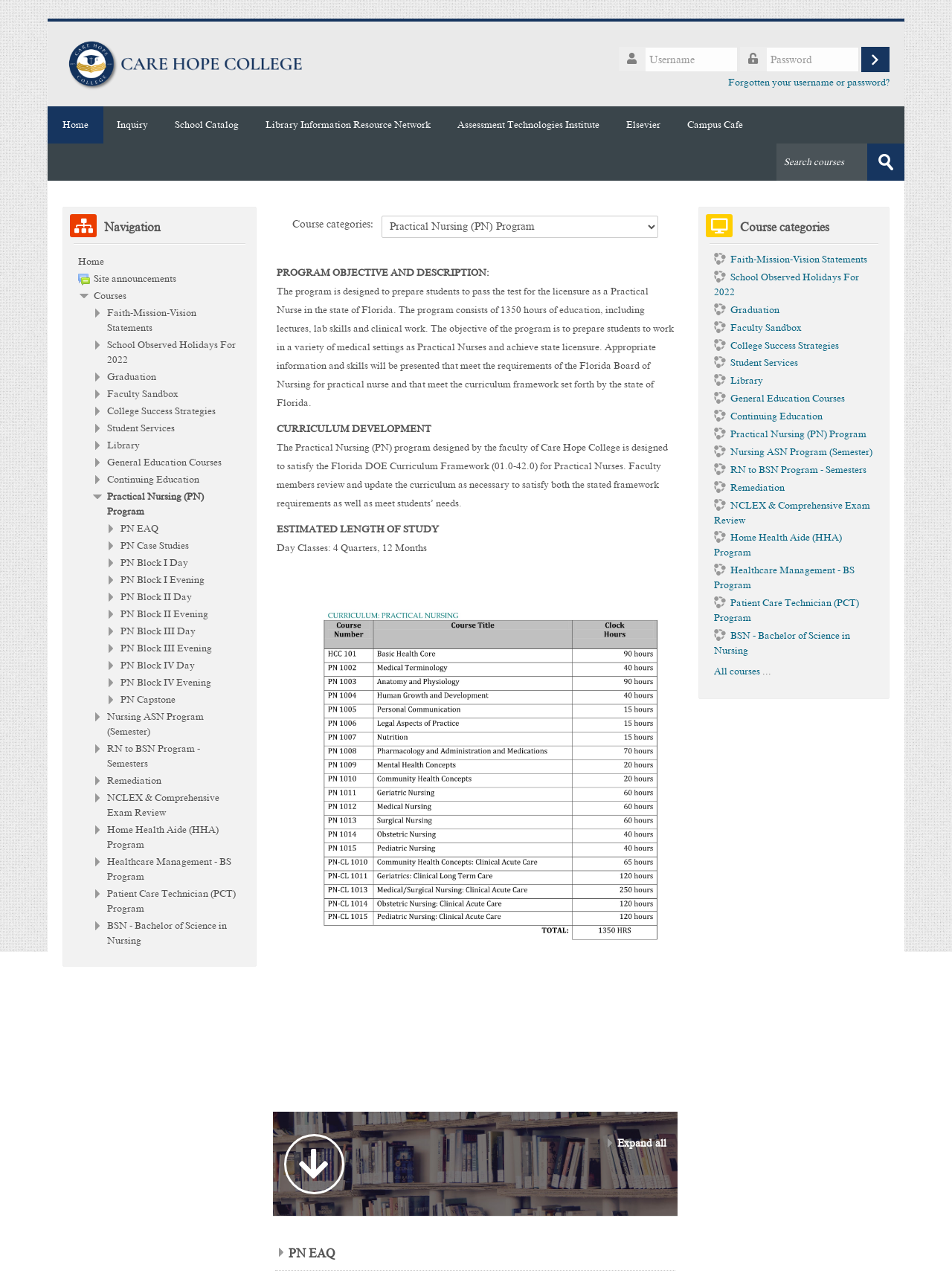Locate the bounding box coordinates of the clickable region necessary to complete the following instruction: "search courses". Provide the coordinates in the format of four float numbers between 0 and 1, i.e., [left, top, right, bottom].

[0.911, 0.112, 0.95, 0.141]